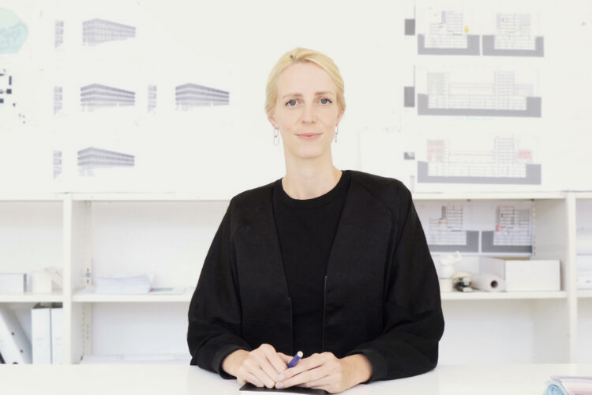Offer a meticulous description of the image.

The image features Eveline Mathis, who is dressed in a sleek black outfit, seated confidently at a white desk. She is in a creatively designed workspace, surrounded by architectural plans and documents neatly arranged in the background. Her blonde hair is styled elegantly, complementing her poised expression as she holds a pen, suggesting her role in corporate communications at OOS. 

Eveline's background includes extensive experience as a communication specialist, having worked in various capacities within the advertising industry. Her journey has also led her to further training as an art curator, allowing her to blend her interests in architecture and communications effectively in her current position. This image captures her composure and professionalism, conducive to her role in shaping the public image of OOS, reflecting her creative and strategic approach to her work.